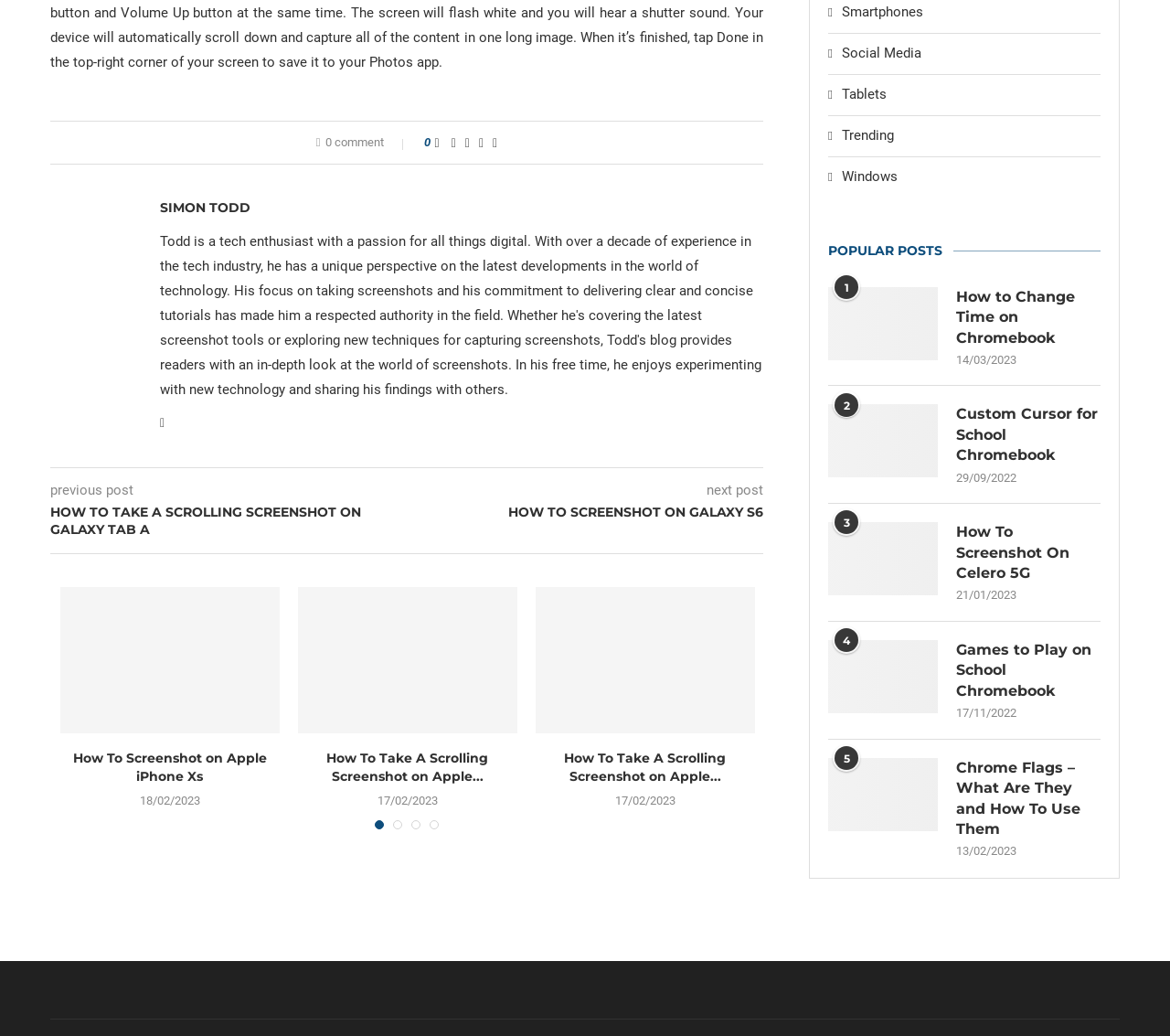Determine the bounding box coordinates in the format (top-left x, top-left y, bottom-right x, bottom-right y). Ensure all values are floating point numbers between 0 and 1. Identify the bounding box of the UI element described by: title="Custom Cursor for School Chromebook"

[0.708, 0.368, 0.802, 0.439]